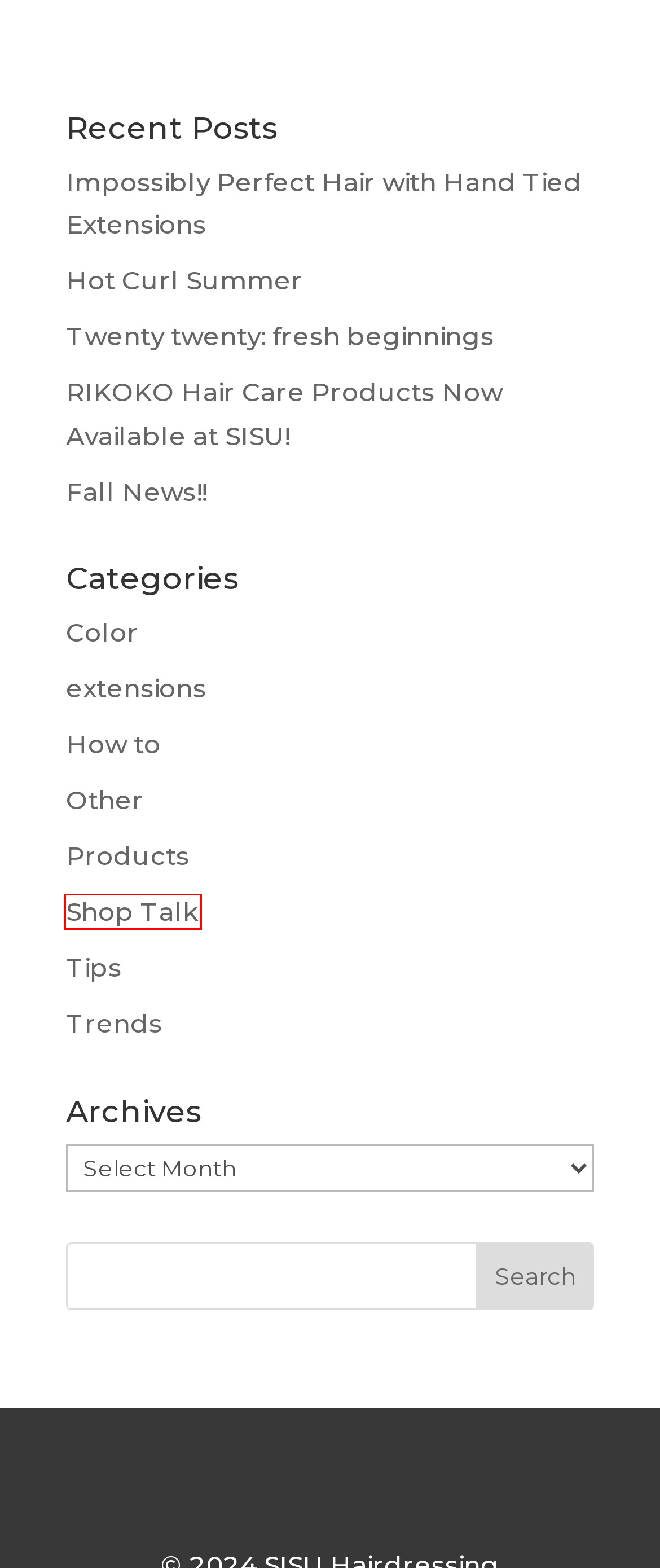Observe the provided screenshot of a webpage with a red bounding box around a specific UI element. Choose the webpage description that best fits the new webpage after you click on the highlighted element. These are your options:
A. SISU | Hair Salon | Lincoln NE | Twenty twenty: fresh beginnings
B. SISU | Hair Salon | Lincoln NE | Impossibly Perfect Hair with Hand Tied Extensions
C. Other Archives | SISU
D. Products Archives | SISU
E. Shop Talk Archives | SISU
F. SISU | Hair Salon | Lincoln NE | Fall News!!
G. SISU | Hair Salon | Lincoln NE | RIKOKO Hair Care Products Now Available at SISU!
H. extensions Archives | SISU

E